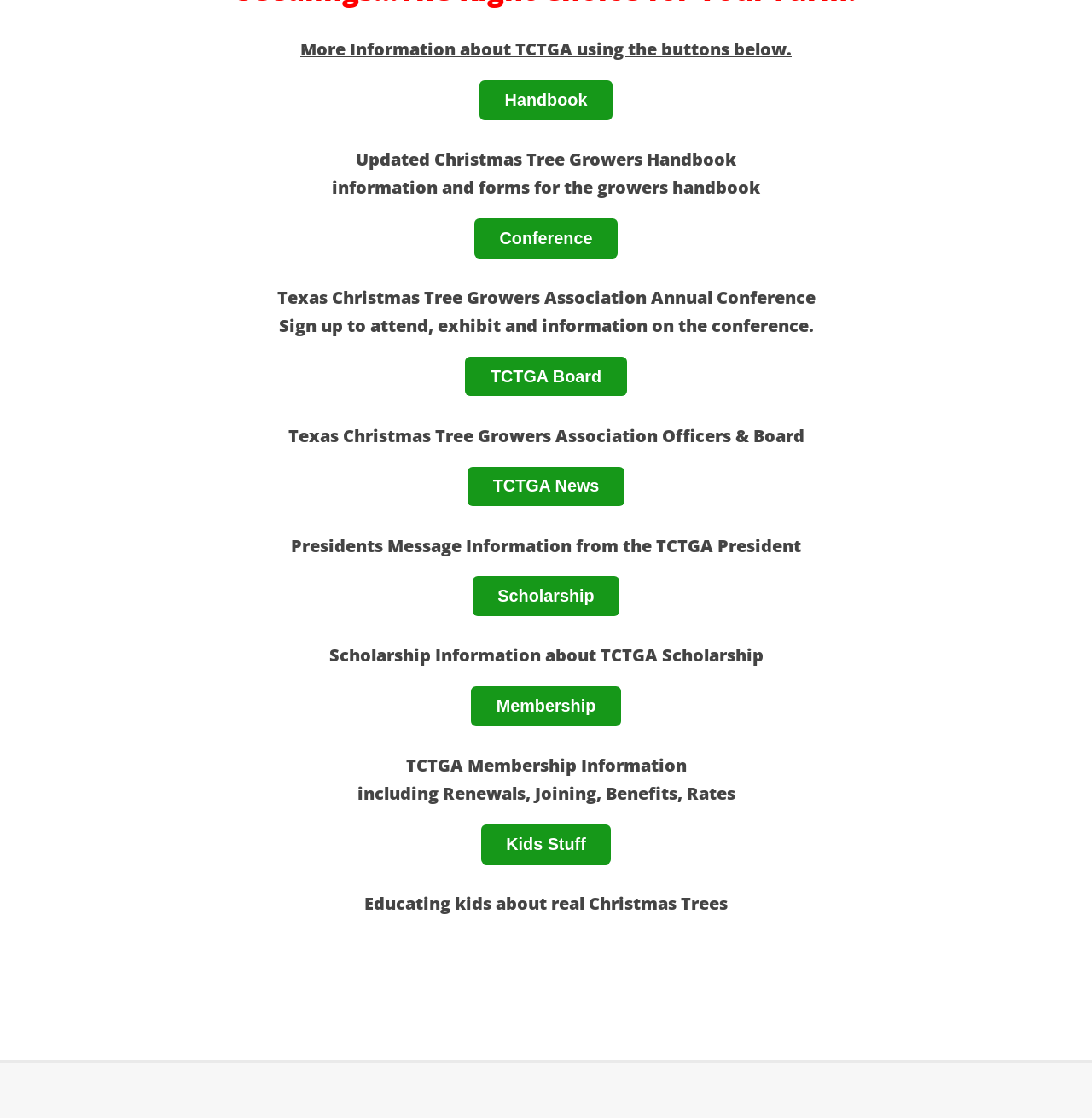Identify the bounding box coordinates of the clickable section necessary to follow the following instruction: "Explore Scholarship Information". The coordinates should be presented as four float numbers from 0 to 1, i.e., [left, top, right, bottom].

[0.433, 0.526, 0.567, 0.541]